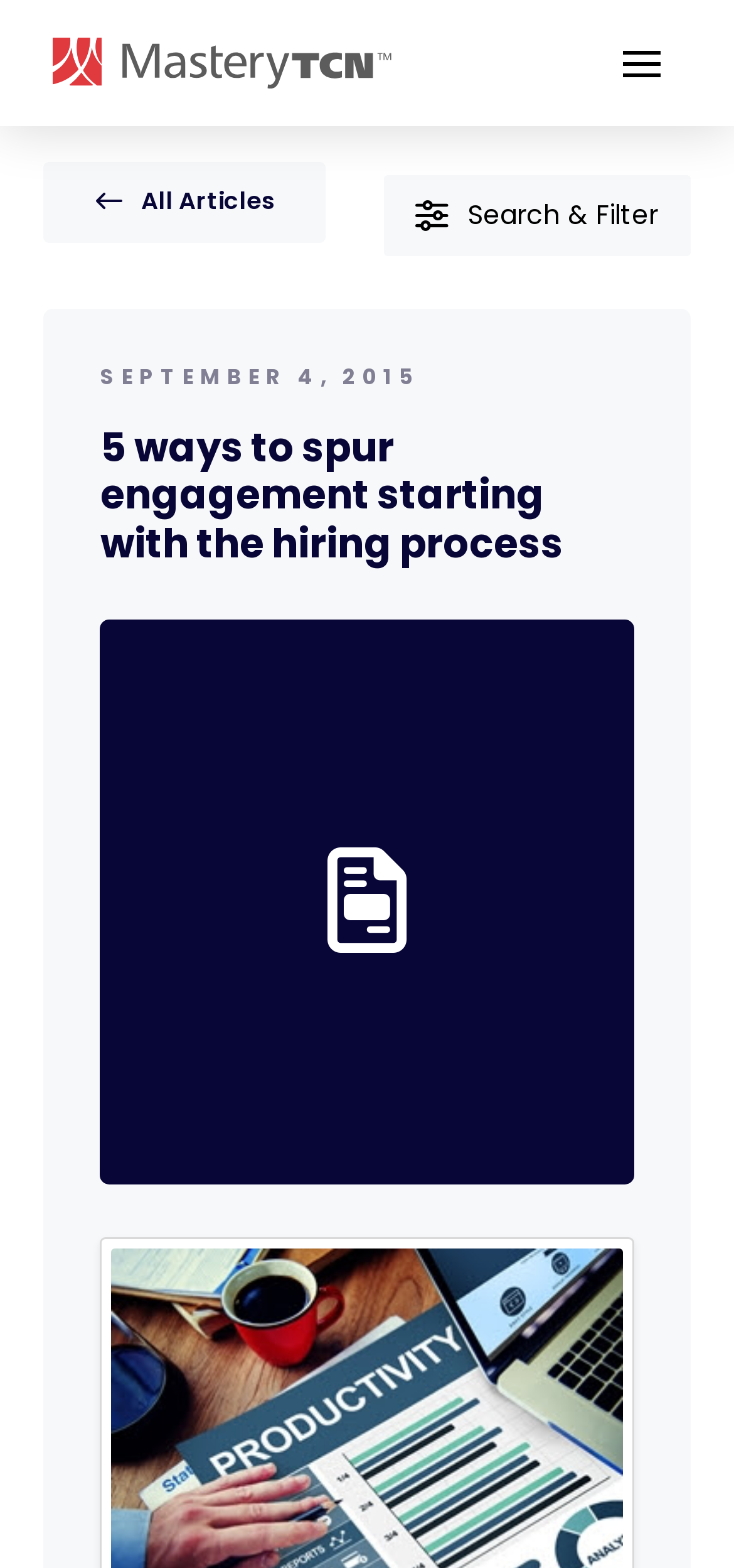Analyze the image and answer the question with as much detail as possible: 
What is the logo of the website?

The logo of the website is located at the top left corner of the webpage, and it is a link to the homepage. The bounding box coordinates of the logo are [0.072, 0.024, 0.533, 0.057].